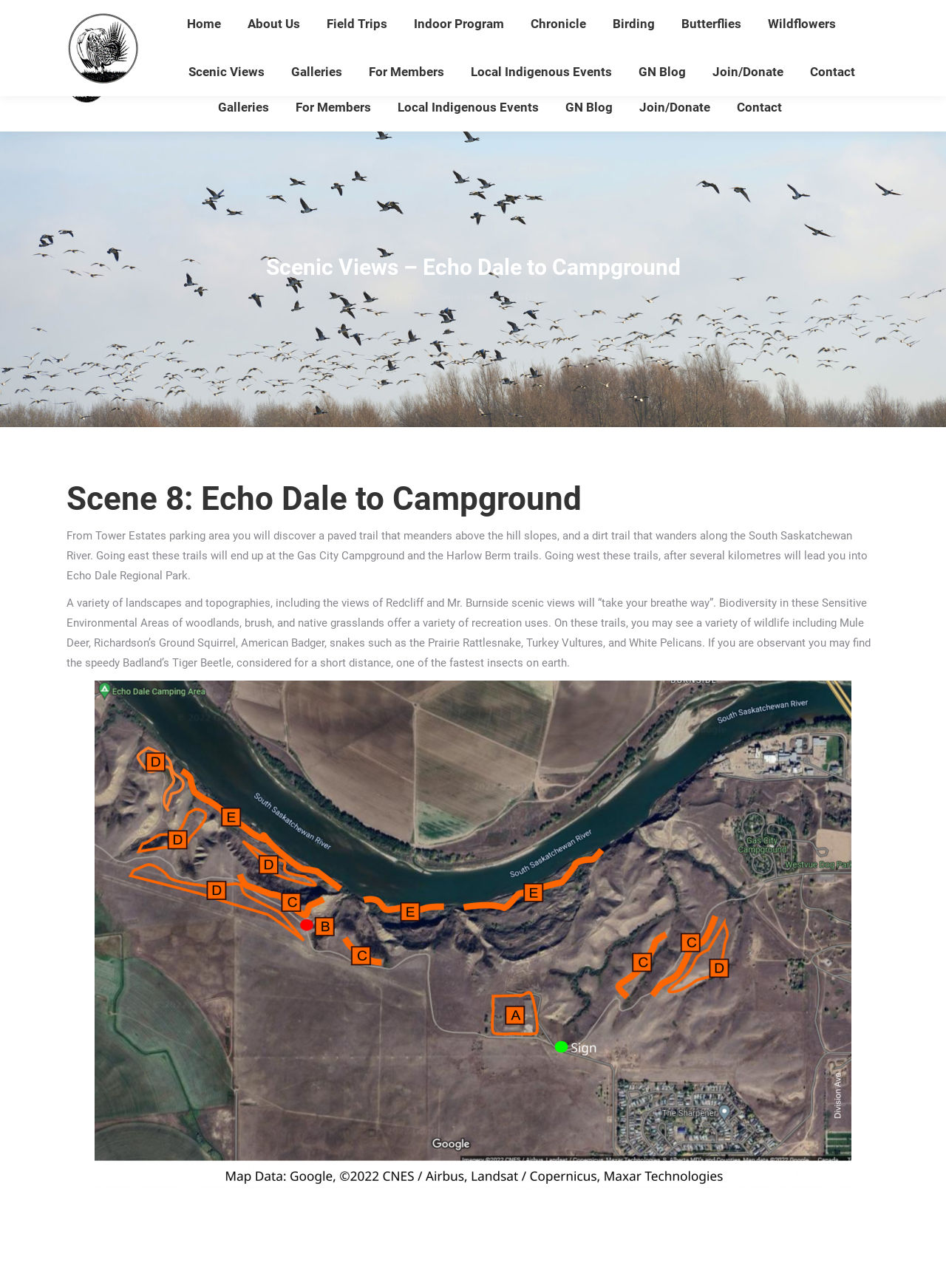Locate the bounding box of the UI element described by: "For Members" in the given webpage screenshot.

[0.31, 0.075, 0.395, 0.092]